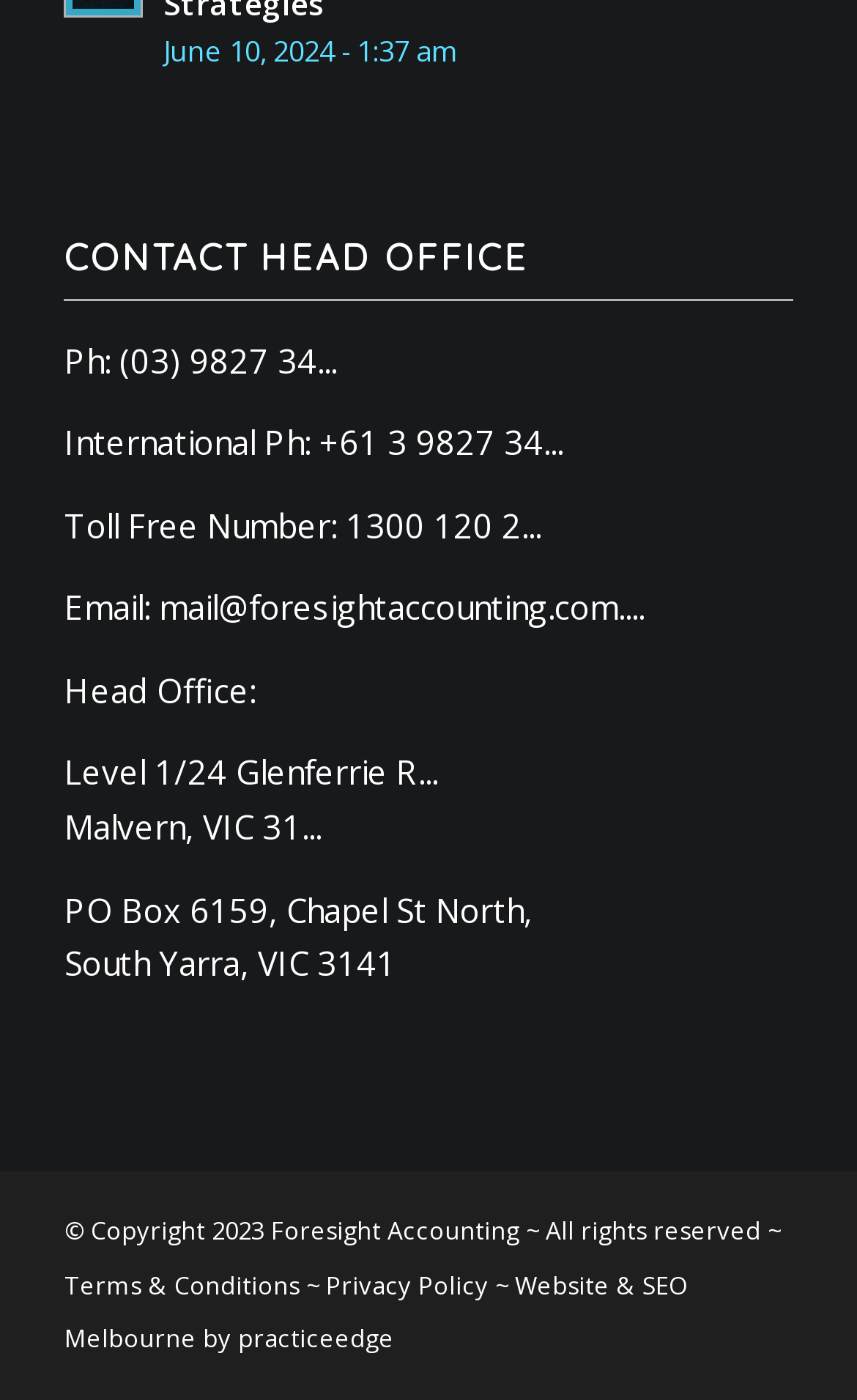What is the location of the head office?
Please answer the question with a detailed response using the information from the screenshot.

The location of the head office can be found in the 'CONTACT HEAD OFFICE' section, where it is listed as 'Head Office:' followed by the address 'Level 1/24 Glenferrie Rd, Malvern, VIC 3141'